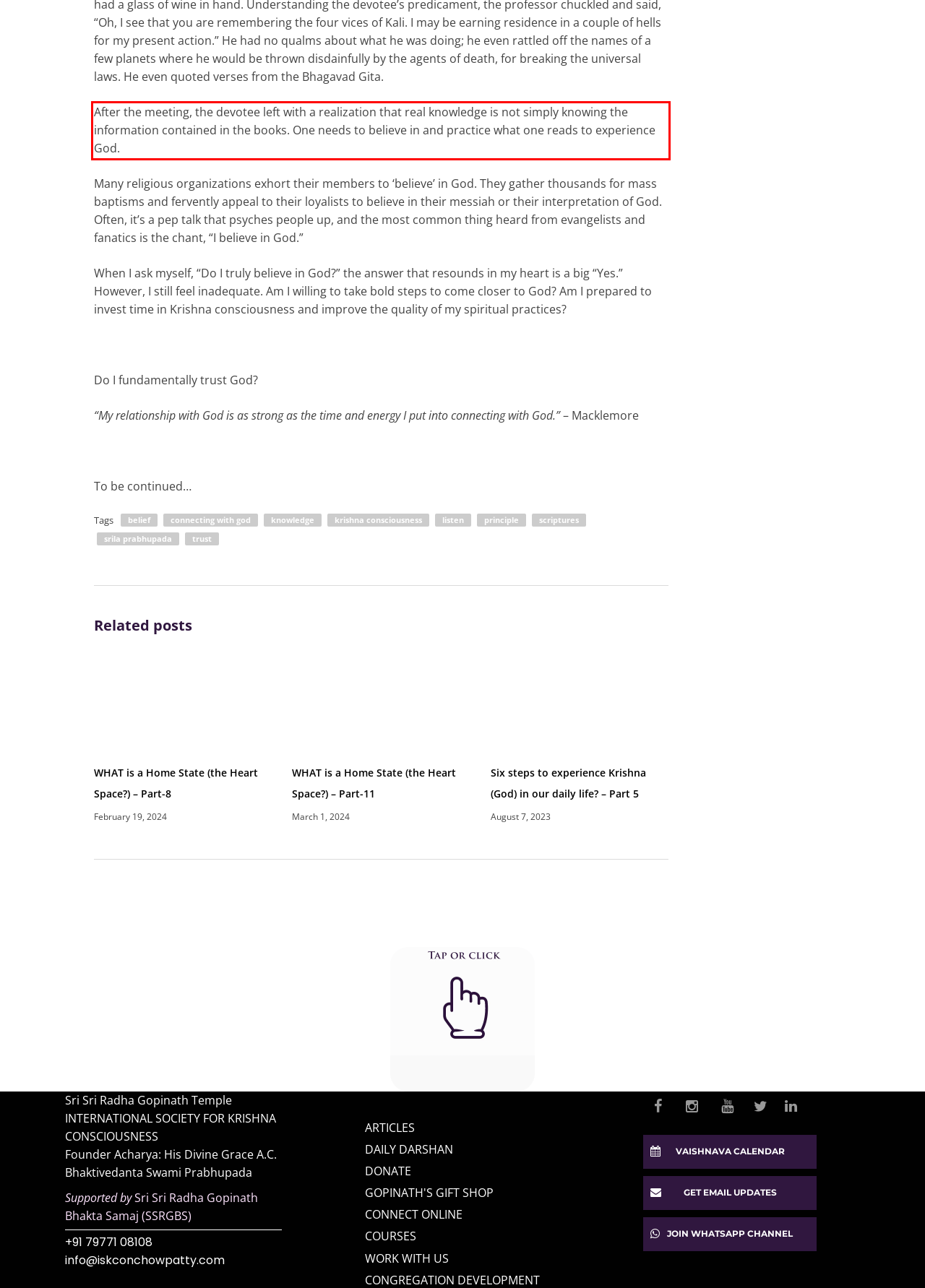Identify the text inside the red bounding box on the provided webpage screenshot by performing OCR.

After the meeting, the devotee left with a realization that real knowledge is not simply knowing the information contained in the books. One needs to believe in and practice what one reads to experience God.